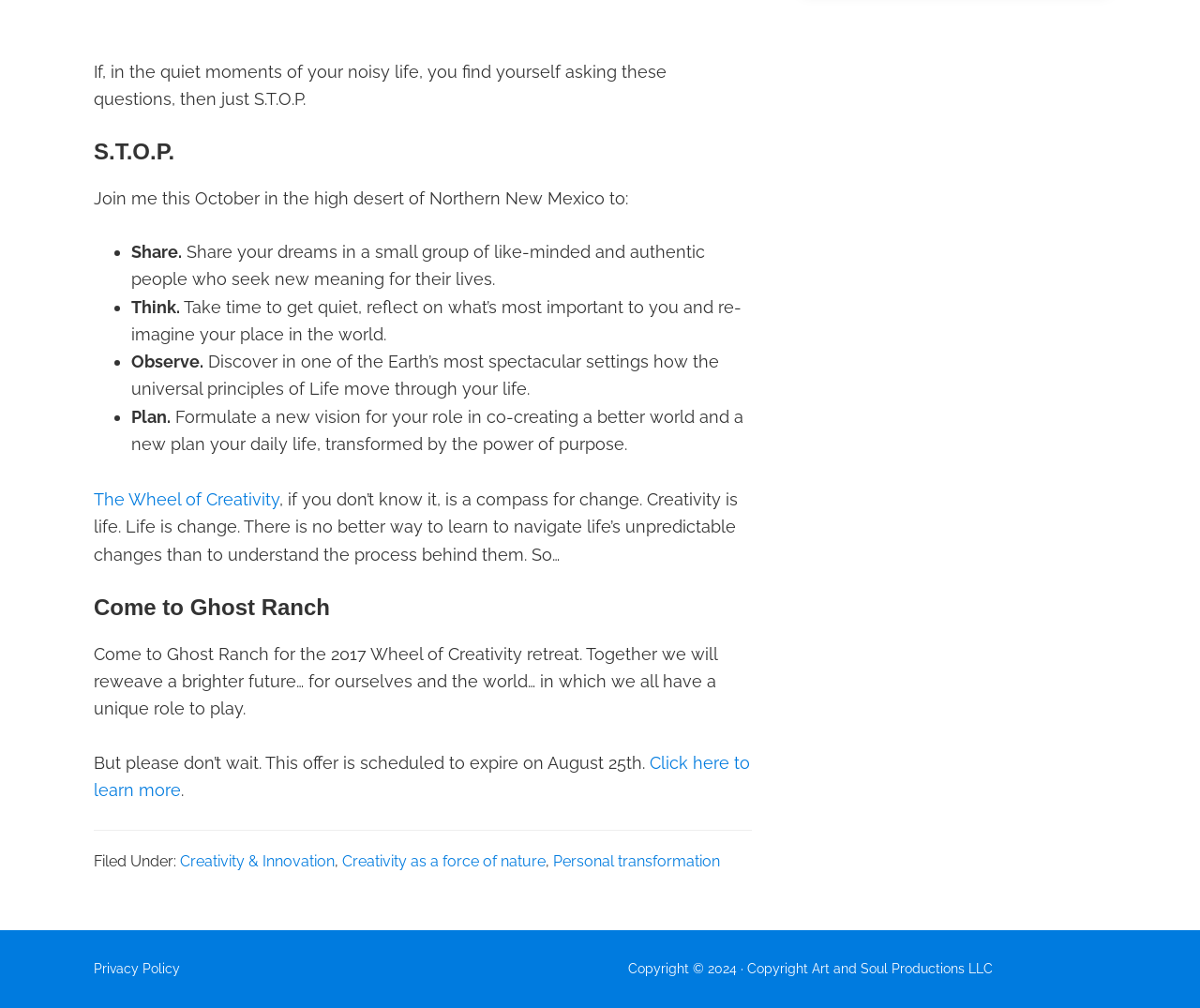Provide a short answer using a single word or phrase for the following question: 
What is the deadline for registration?

August 25th